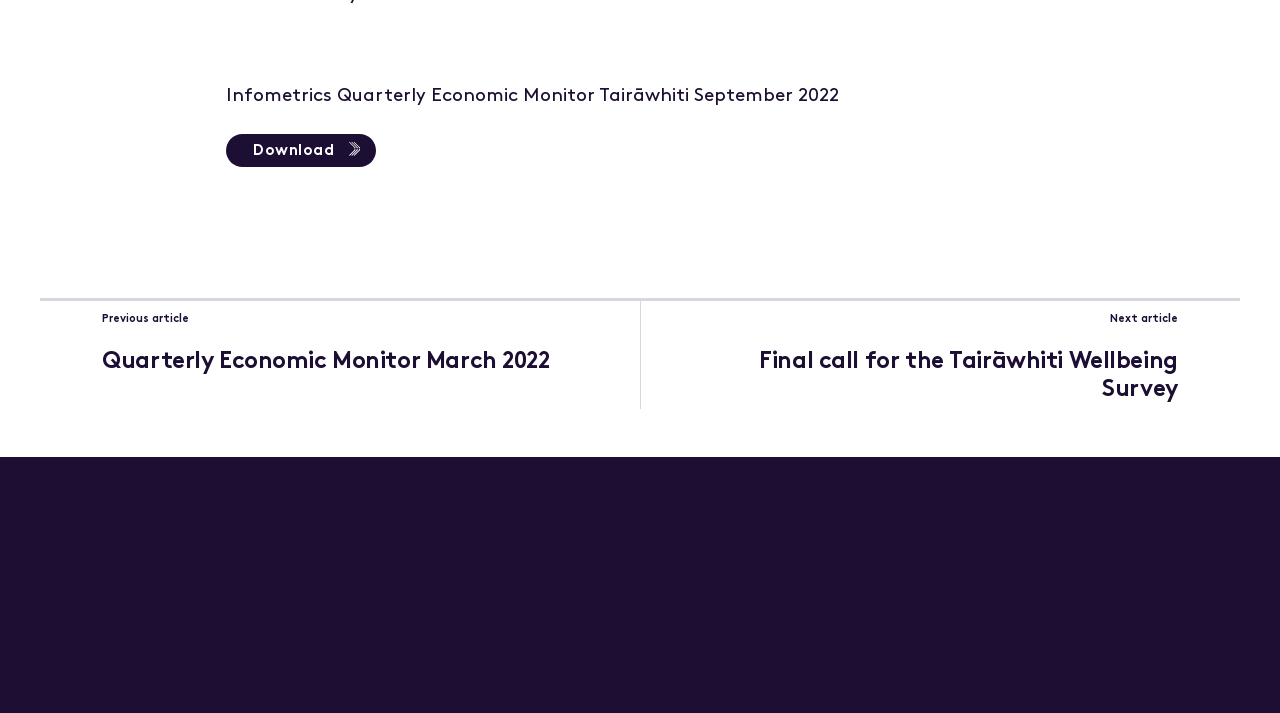Locate the bounding box coordinates of the area where you should click to accomplish the instruction: "Access the Resource hub".

[0.642, 0.889, 0.721, 0.92]